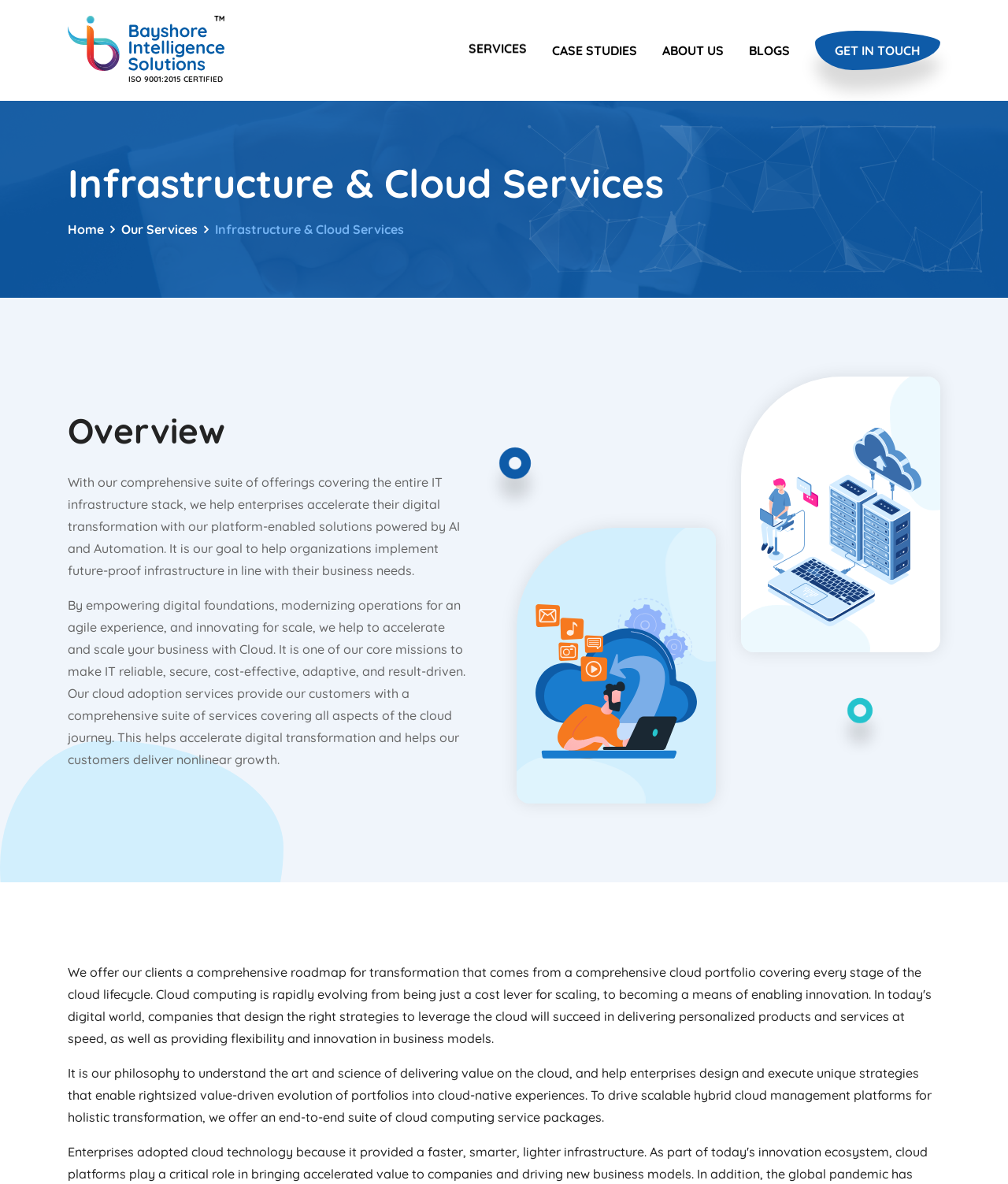Answer with a single word or phrase: 
What is the goal of the company's cloud adoption services?

To accelerate digital transformation